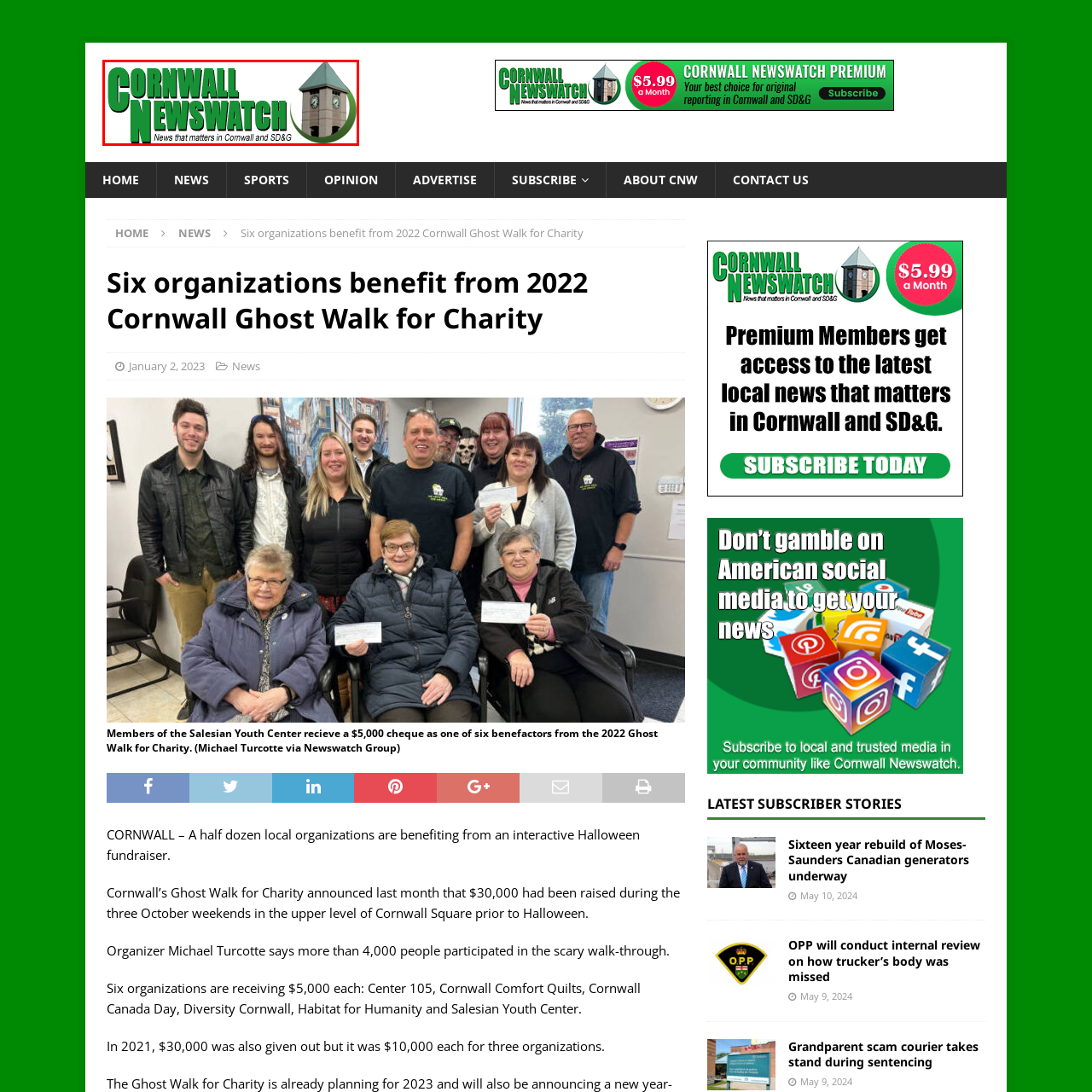What does the clock tower symbolize?
Study the image within the red bounding box and deliver a detailed answer.

According to the caption, the stylized depiction of a clock tower accompanying the text symbolizes the local essence of the news outlet, emphasizing its connection to the community.